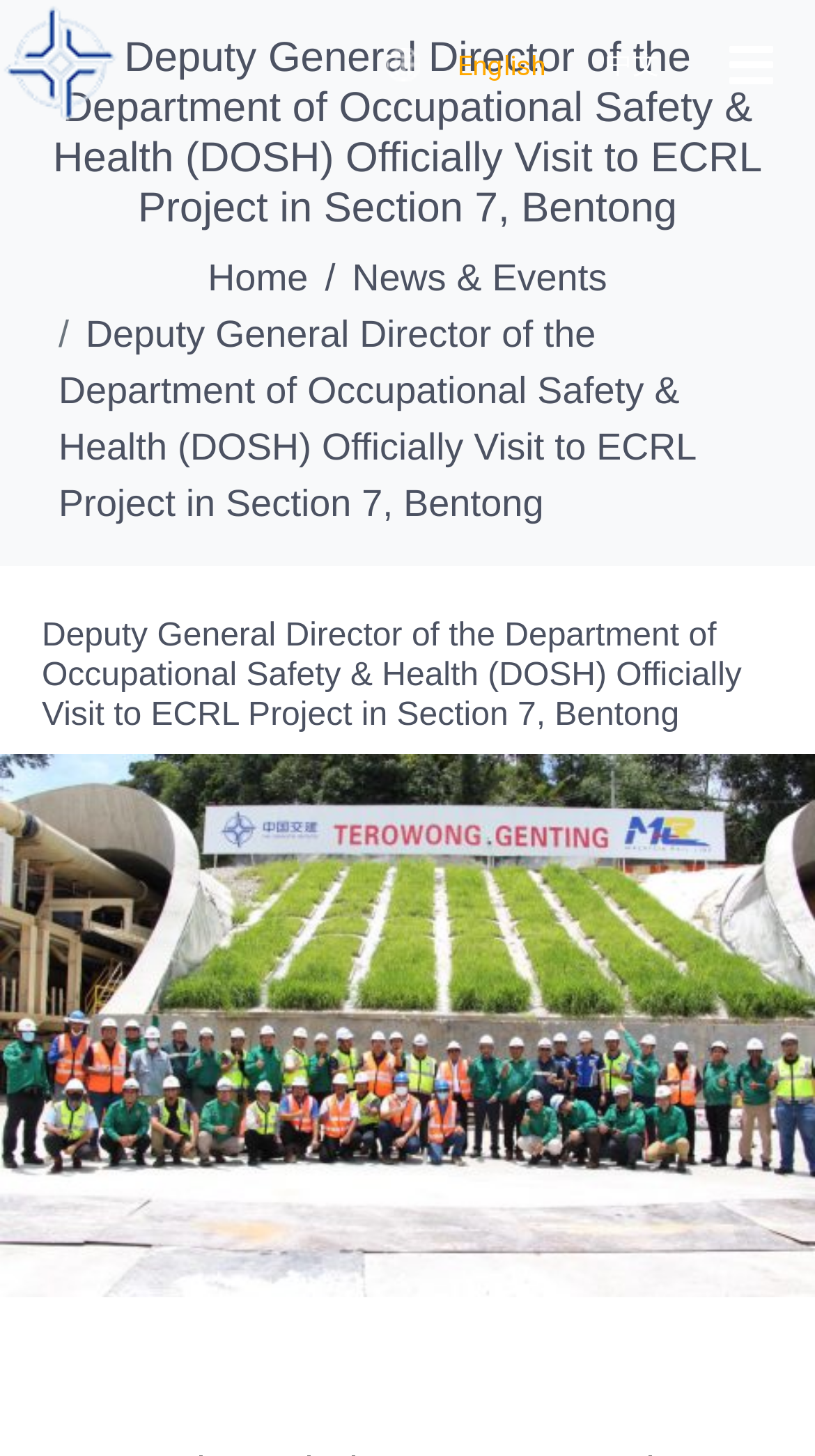Respond to the following question with a brief word or phrase:
How many images are on the top left corner?

1